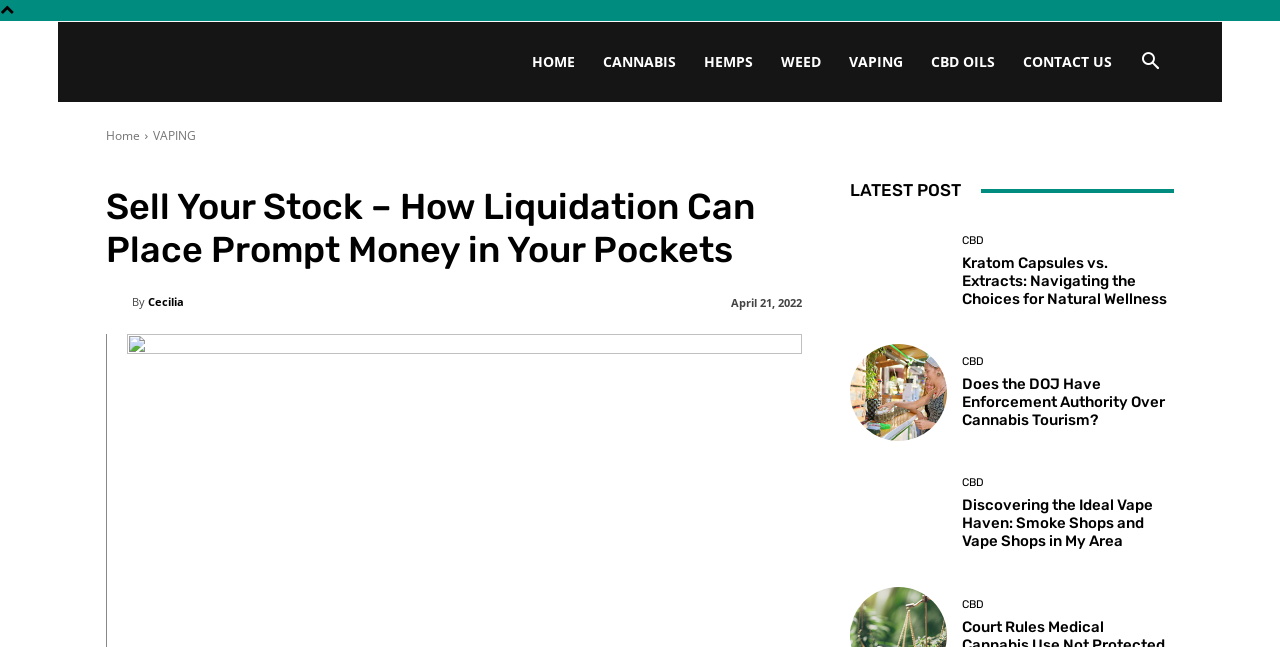Give a detailed overview of the webpage's appearance and contents.

The webpage is about a blog or news site focused on cannabis and vaping-related topics. At the top, there is a search button and a navigation menu with links to different sections, including "HOME", "CANNABIS", "HEMPS", "WEED", "VAPING", "CBD OILS", and "CONTACT US". 

Below the navigation menu, there is a heading that reads "Sell Your Stock – How Liquidation Can Place Prompt Money in Your Pockets". On the left side of the page, there is a section with a profile picture of "Cecilia" and a link to her profile. Next to the profile picture, there is a text "By" followed by another link to Cecilia's profile. 

On the right side of the page, there is a section with a time stamp "April 21, 2022". Below this section, there is a heading "LATEST POST" followed by a list of article links. The articles are related to cannabis and vaping, with titles such as "Kratom Capsules vs. Extracts: Navigating the Choices for Natural Wellness", "Does the DOJ Have Enforcement Authority Over Cannabis Tourism?", and "Discovering the Ideal Vape Haven: Smoke Shops and Vape Shops in My Area". Each article link is accompanied by a heading with the same title.